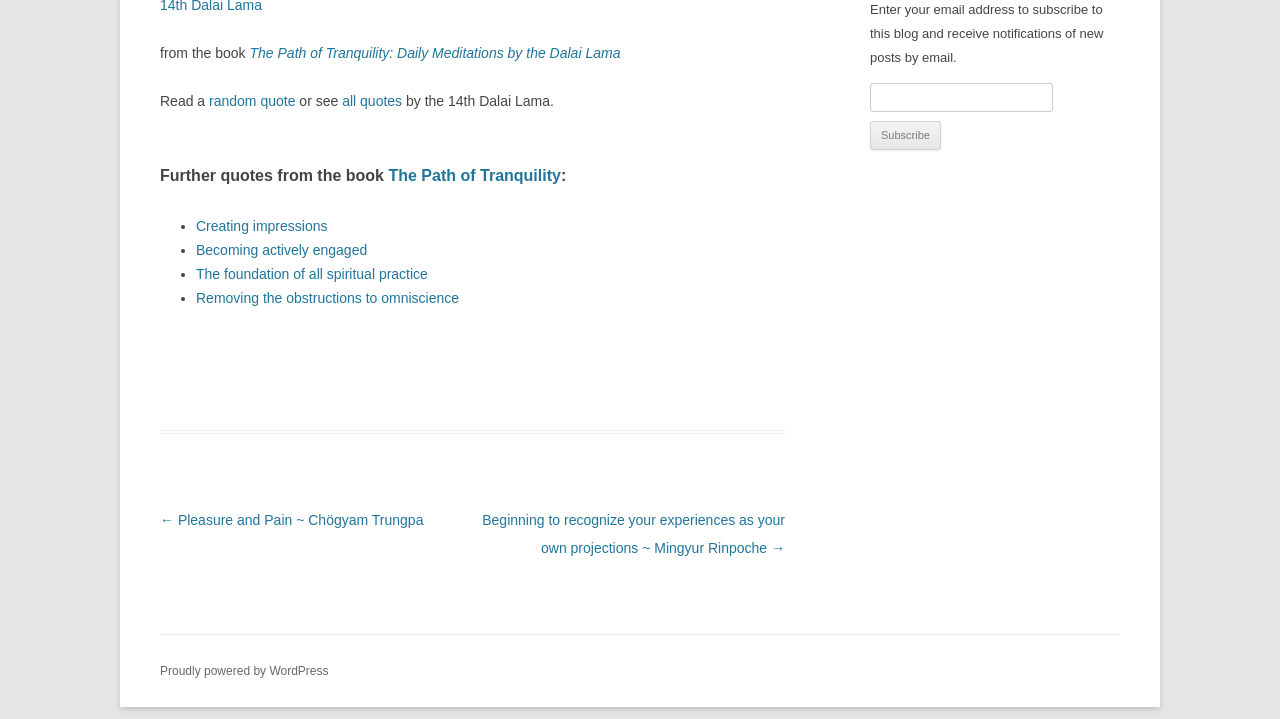Provide the bounding box coordinates in the format (top-left x, top-left y, bottom-right x, bottom-right y). All values are floating point numbers between 0 and 1. Determine the bounding box coordinate of the UI element described as: all quotes

[0.267, 0.129, 0.314, 0.151]